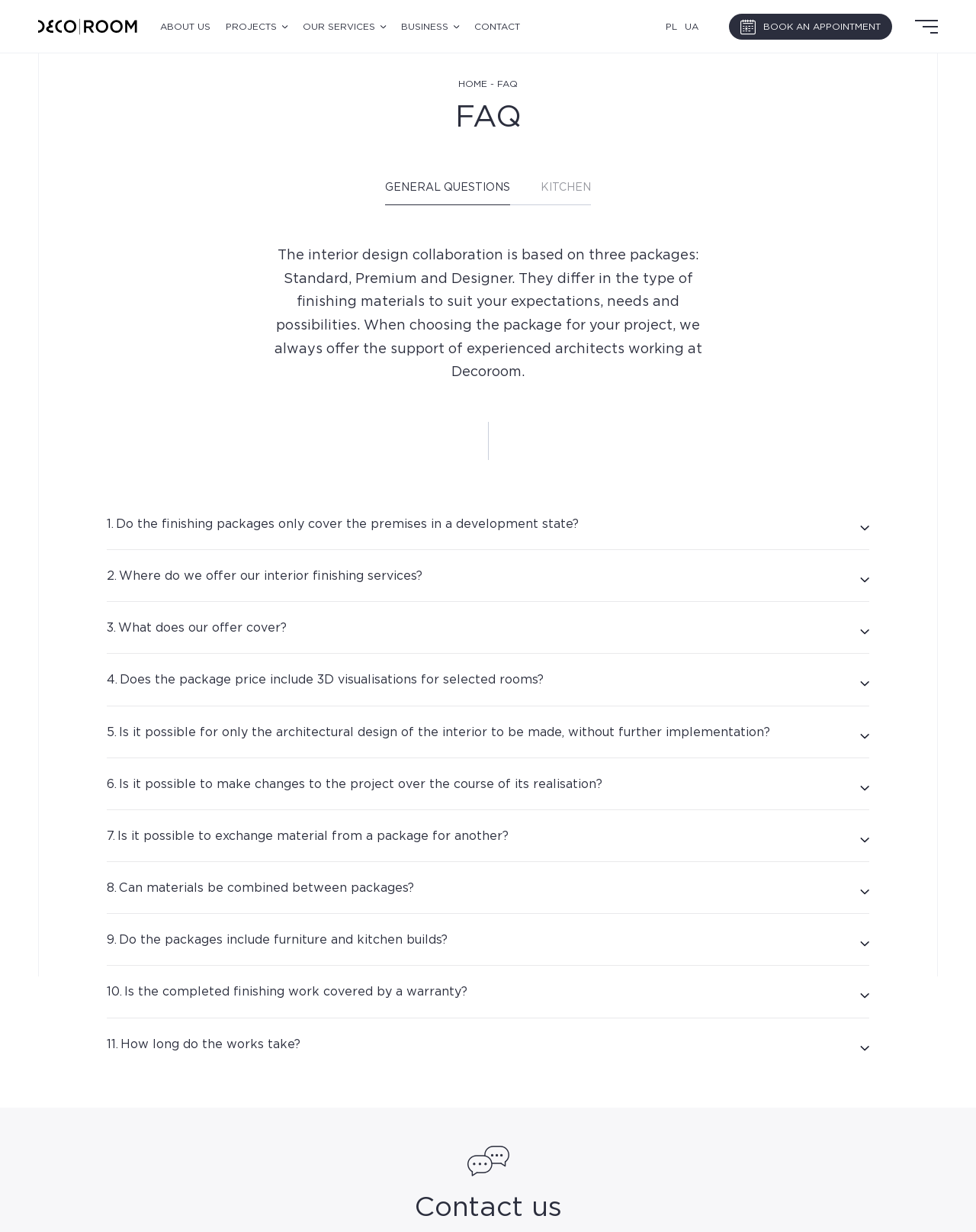What is the topic of the first question in the FAQ section?
Using the details shown in the screenshot, provide a comprehensive answer to the question.

I scrolled down to the FAQ section and found the first question, which is categorized under 'GENERAL QUESTIONS'. The StaticText element associated with it is 'GENERAL QUESTIONS'.